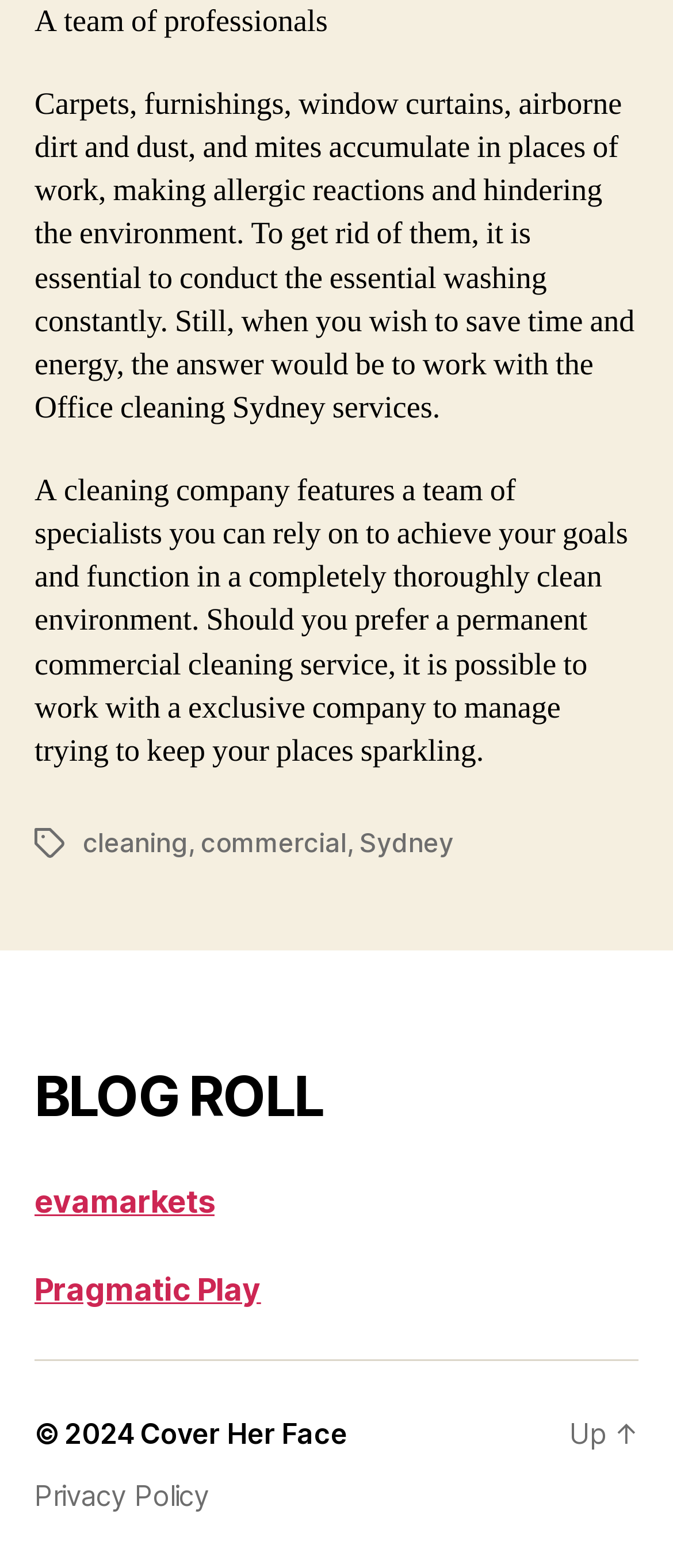What year is the copyright for the webpage?
Look at the screenshot and give a one-word or phrase answer.

2024